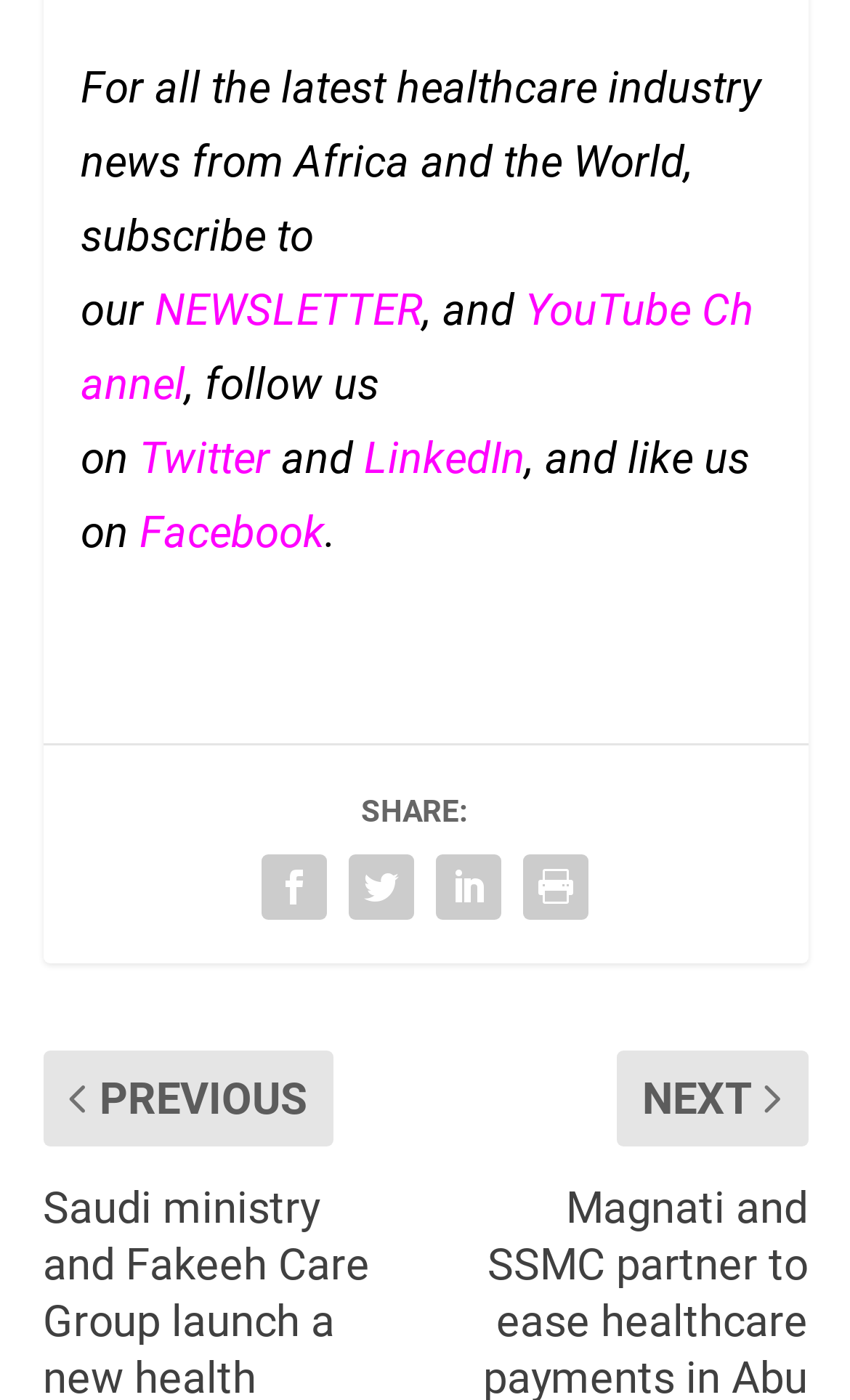Determine the bounding box coordinates for the element that should be clicked to follow this instruction: "Like us on Facebook". The coordinates should be given as four float numbers between 0 and 1, in the format [left, top, right, bottom].

[0.164, 0.361, 0.395, 0.398]